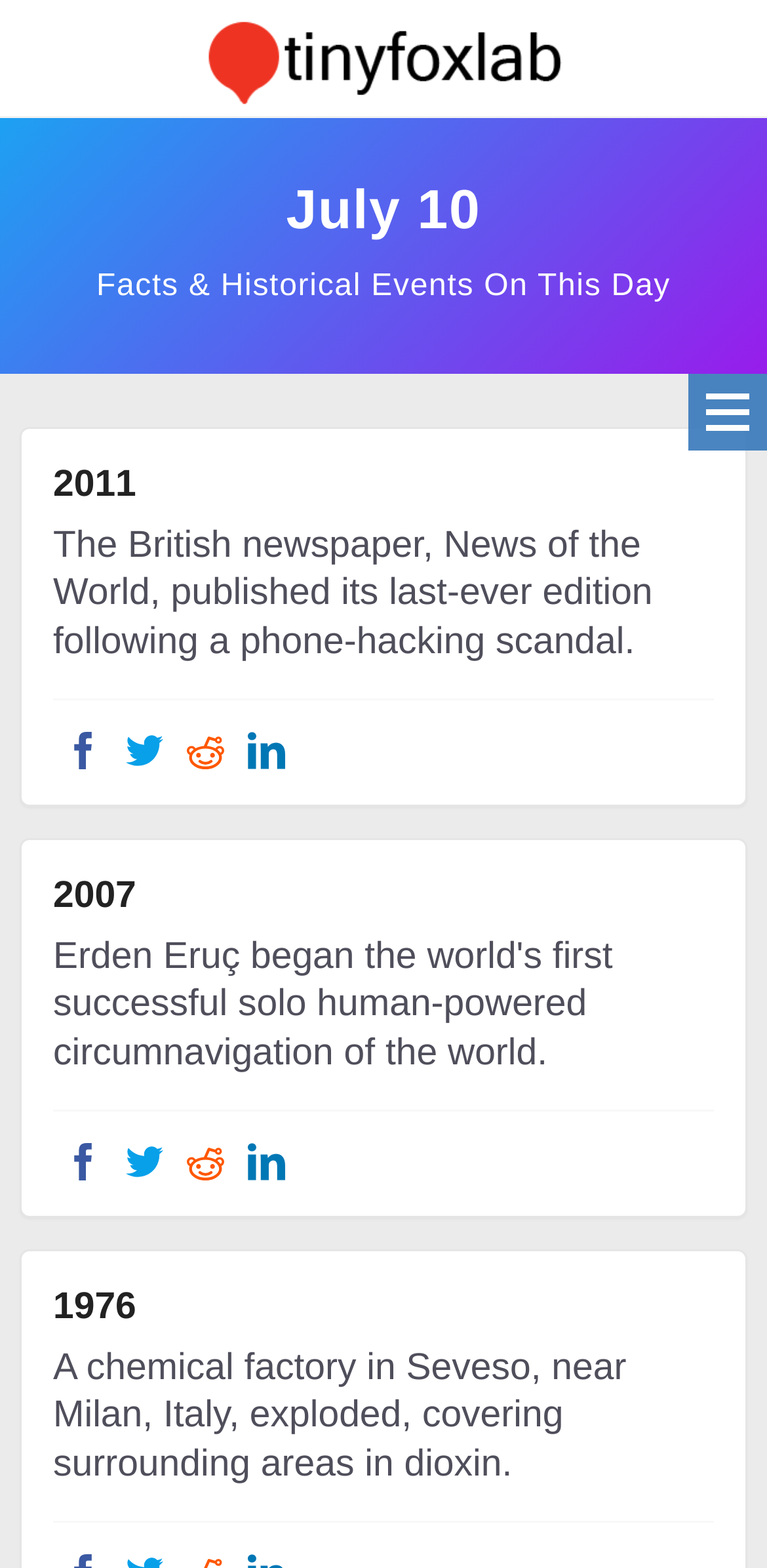Review the image closely and give a comprehensive answer to the question: How many sharing options are available for each event?

I counted the number of sharing links and images under each event, and found that there are four options: Share on Factbook, Share on Twitter, Share on Reddit, and Share on LinkedIn.